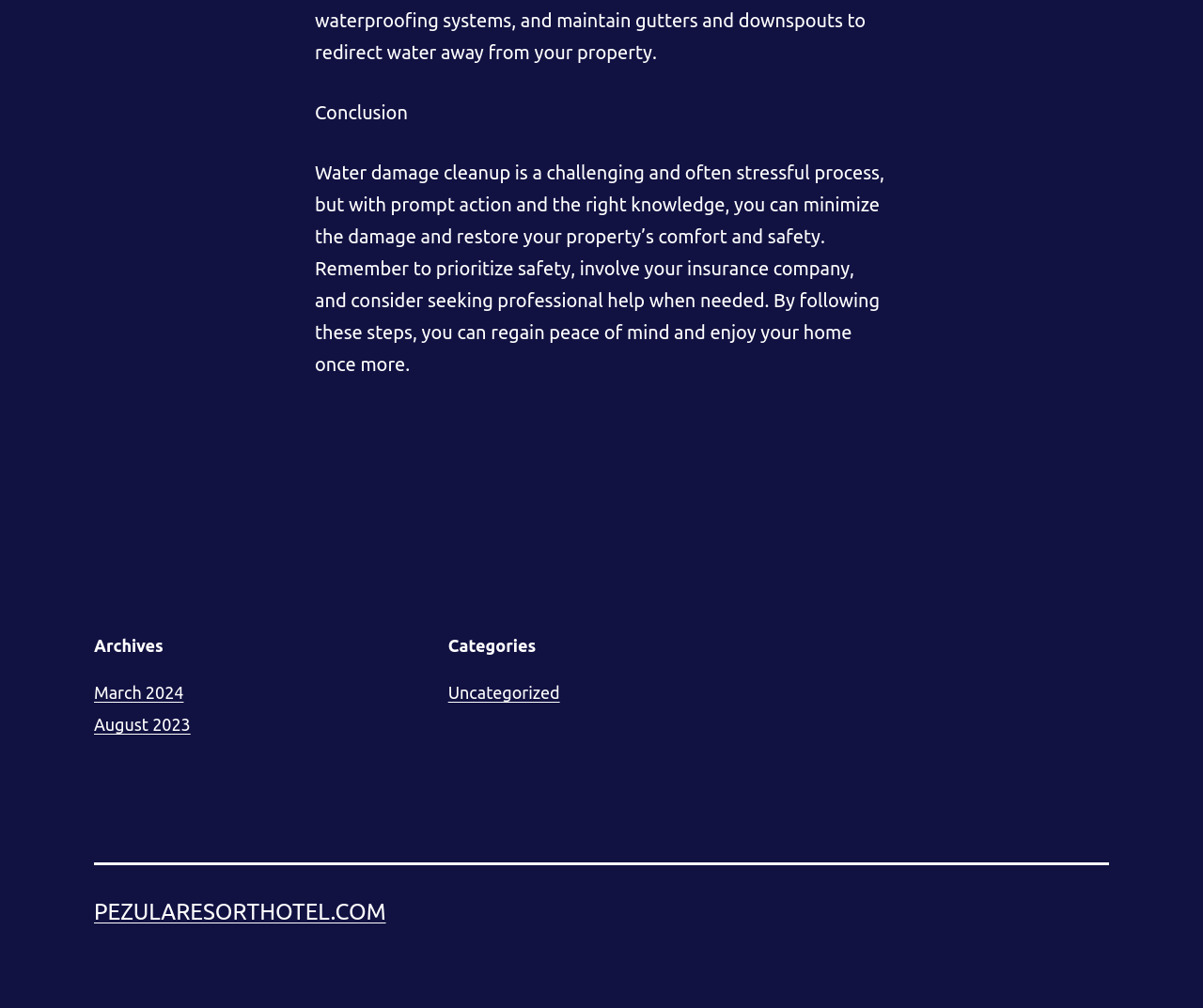What is the category of the link 'Uncategorized'?
From the details in the image, answer the question comprehensively.

The link 'Uncategorized' is located in the navigation menu labeled 'Categories' in the complementary section.